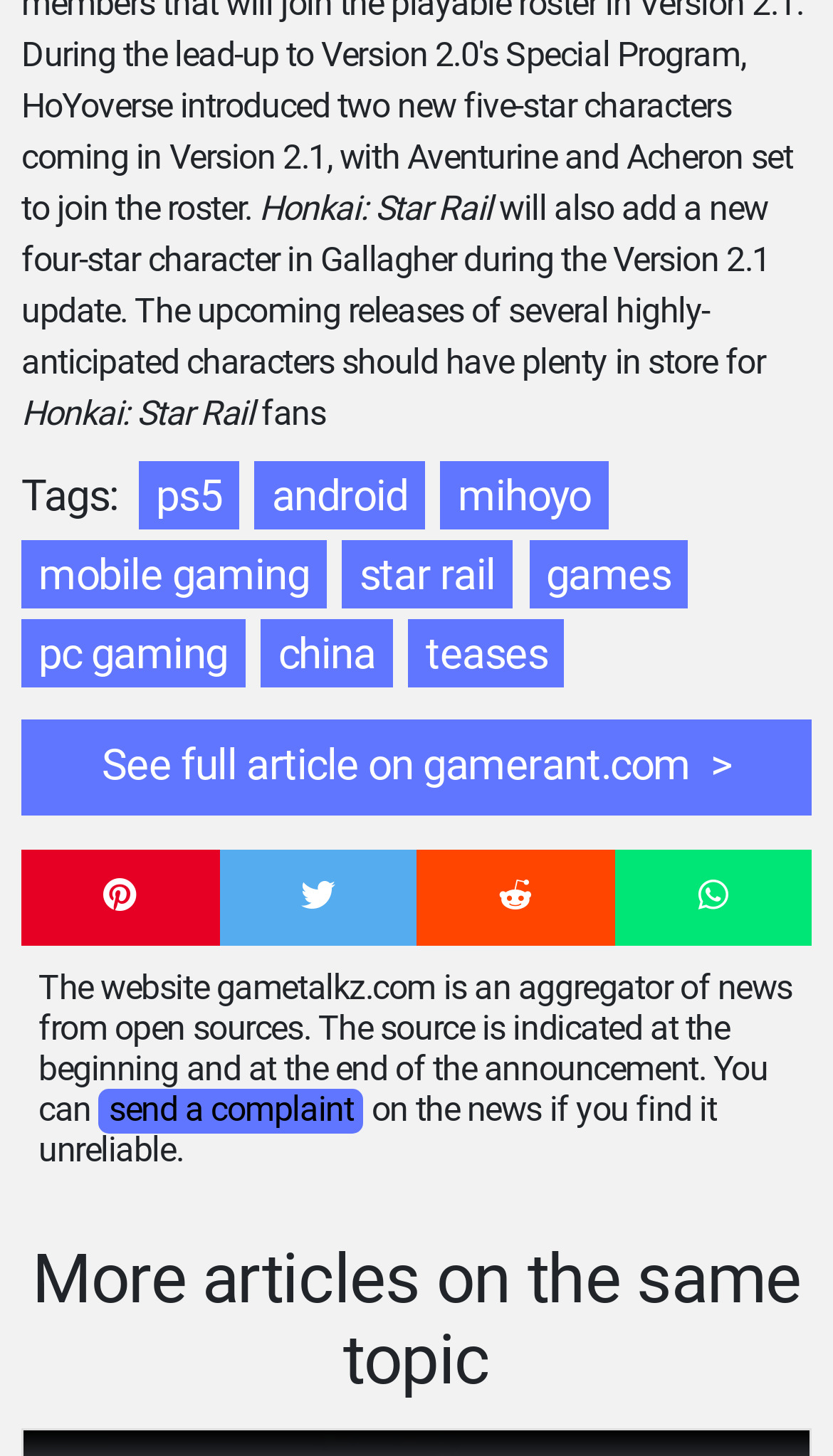Please provide the bounding box coordinates for the element that needs to be clicked to perform the instruction: "Click on the star rail link". The coordinates must consist of four float numbers between 0 and 1, formatted as [left, top, right, bottom].

[0.411, 0.37, 0.615, 0.417]